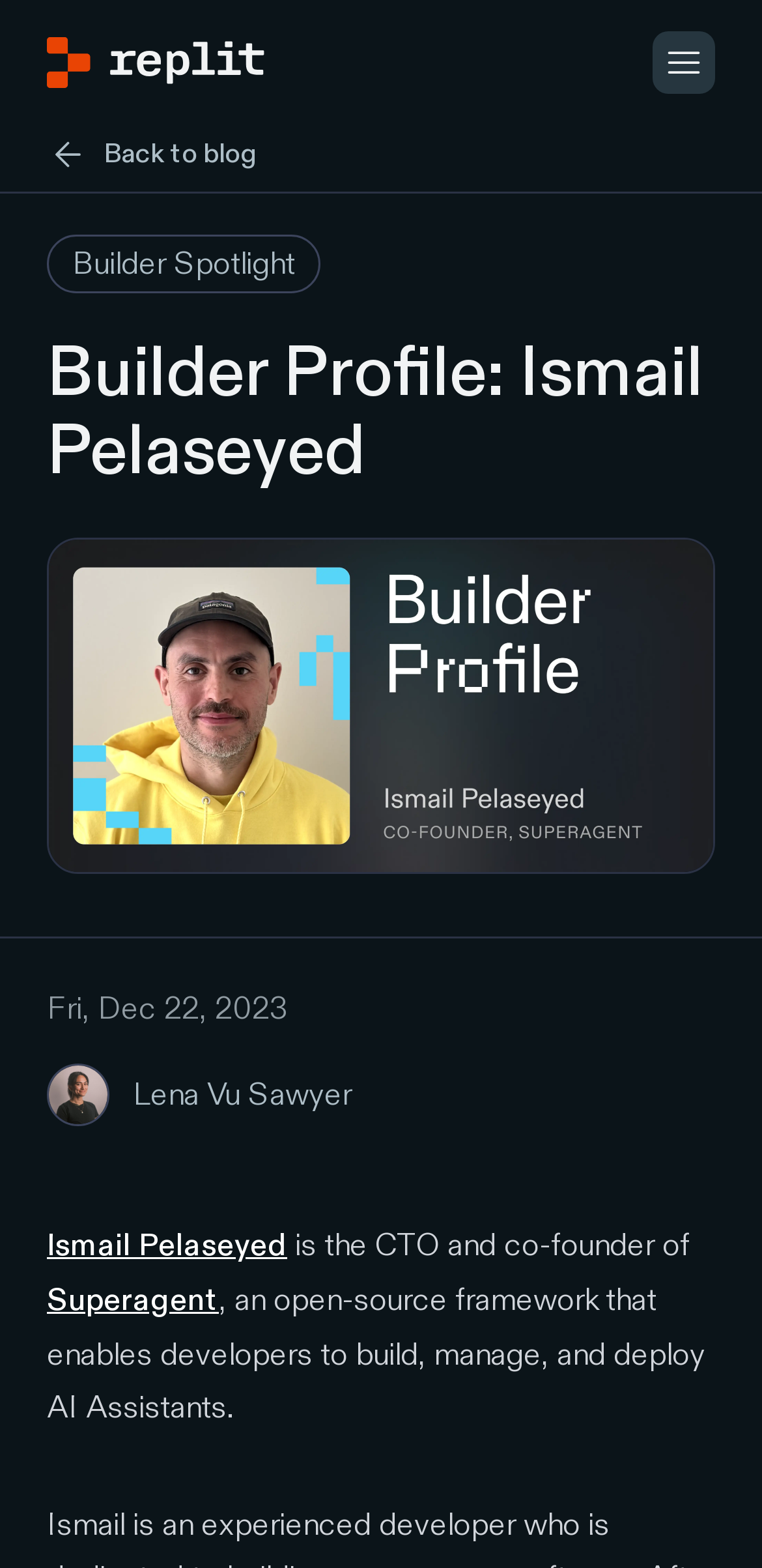Provide an in-depth description of the elements and layout of the webpage.

The webpage is a profile page for Ismail Pelaseyed, the CTO and co-founder of Superagent. At the top left, there is a link to the Replit homepage, accompanied by a small image. Next to it, on the top right, is a button to open mobile navigation, also accompanied by an image.

Below the top navigation, there are five buttons or links: Features, Teams, Pricing, Blog, and Careers, arranged vertically on the left side of the page. Each button has a distinct position, with Features at the top and Careers at the bottom.

On the right side of the page, there is a section dedicated to Ismail Pelaseyed's profile. It starts with a heading "Builder Profile: Ismail Pelaseyed" followed by a time element showing the date "Fri, Dec 22, 2023". Below the time element, there is an image, and then a text "Lena Vu Sawyer".

The main content of the profile section is a paragraph of text that describes Ismail Pelaseyed's role as the CTO and co-founder of Superagent, an open-source framework that enables developers to build, manage, and deploy AI Assistants. The text is divided into three parts: a link to Ismail Pelaseyed's name, a static text describing his role, and a link to Superagent.

At the bottom of the page, there are two links: "Log in" on the left and "Start building" on the right. Above these links, there is a section with a link "Back to blog" and another link "Builder Spotlight".